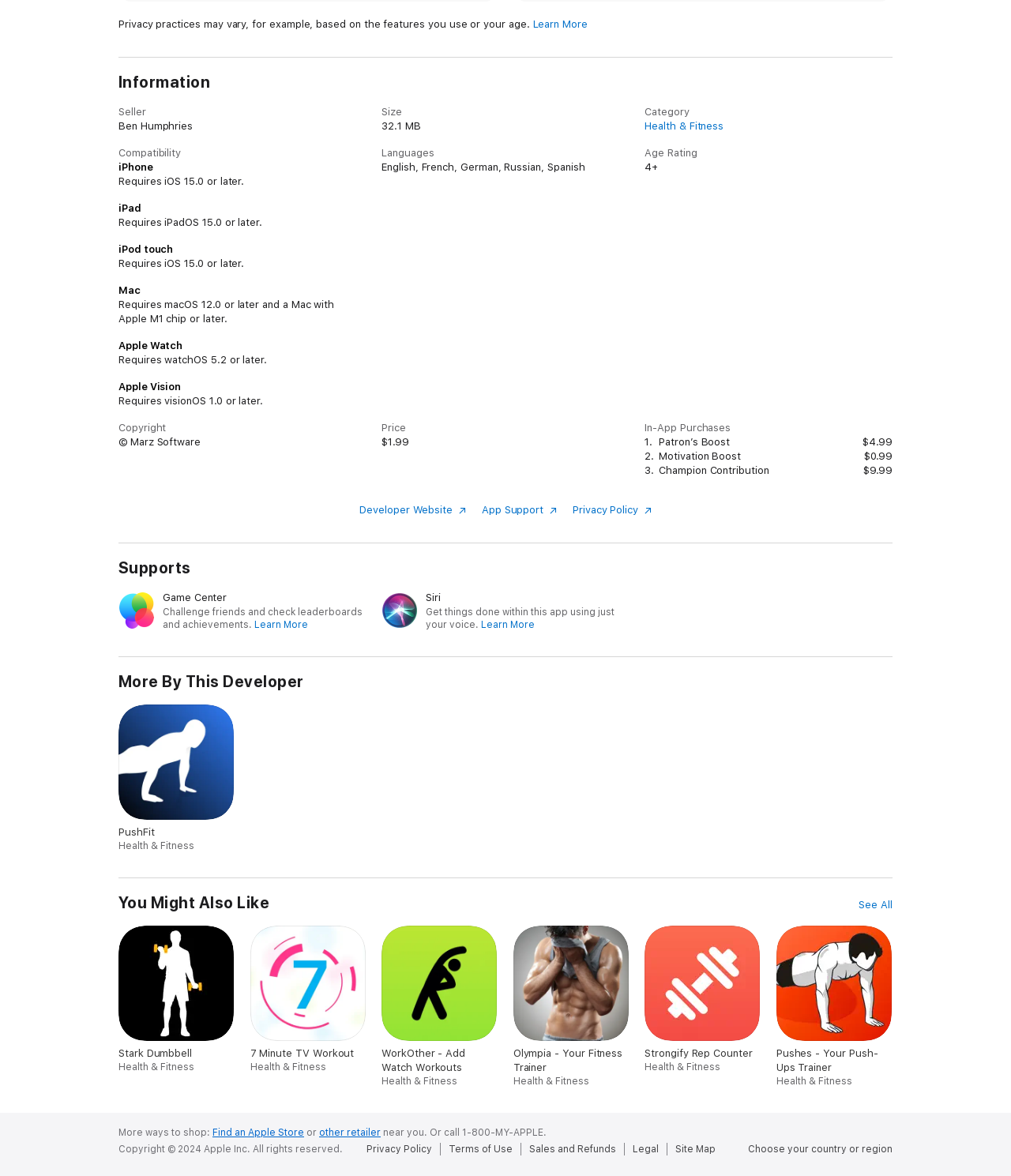Kindly determine the bounding box coordinates for the clickable area to achieve the given instruction: "Learn more about privacy practices".

[0.527, 0.015, 0.581, 0.025]